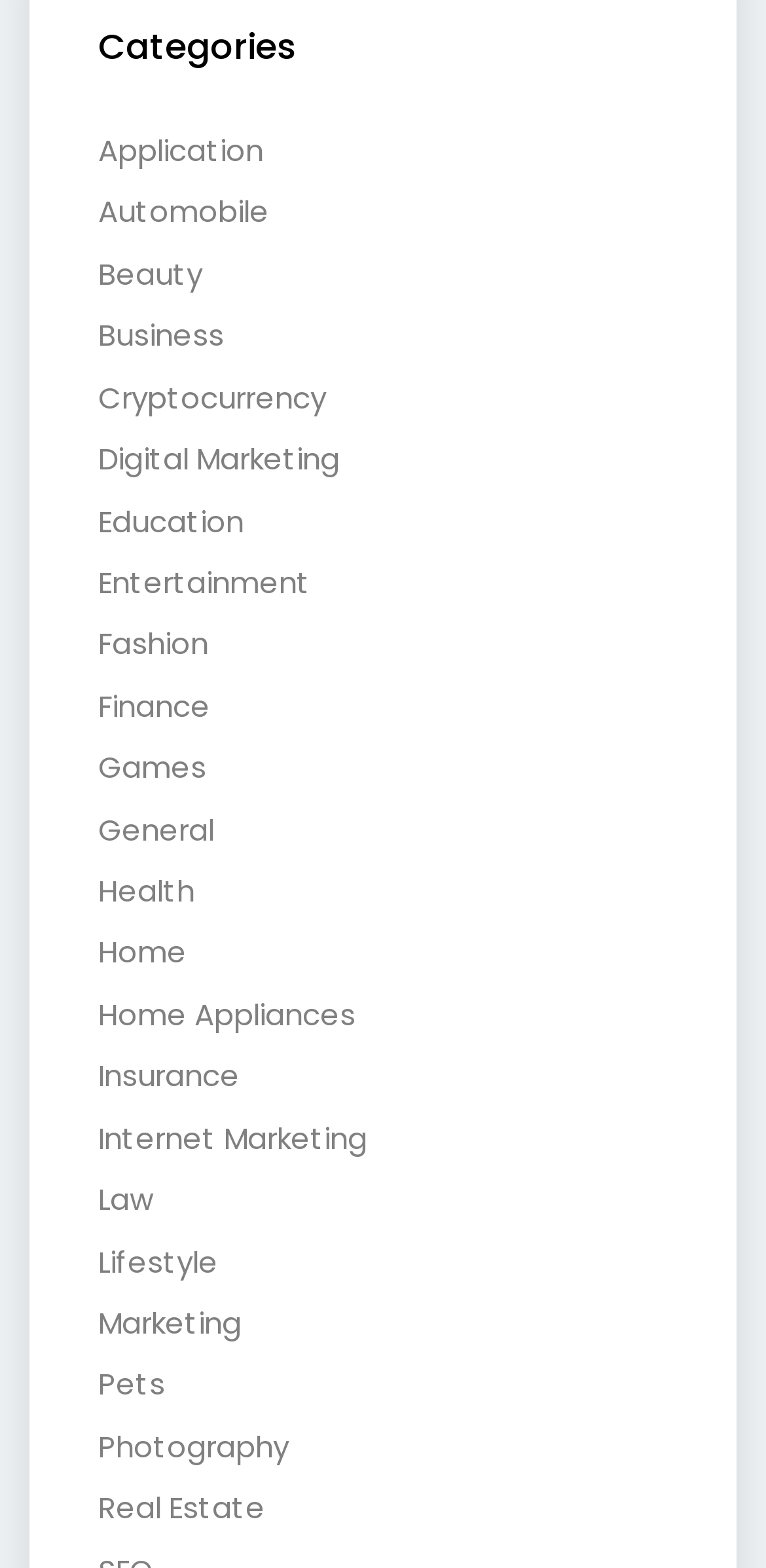Is there a category for 'Home Appliances'?
From the screenshot, supply a one-word or short-phrase answer.

Yes